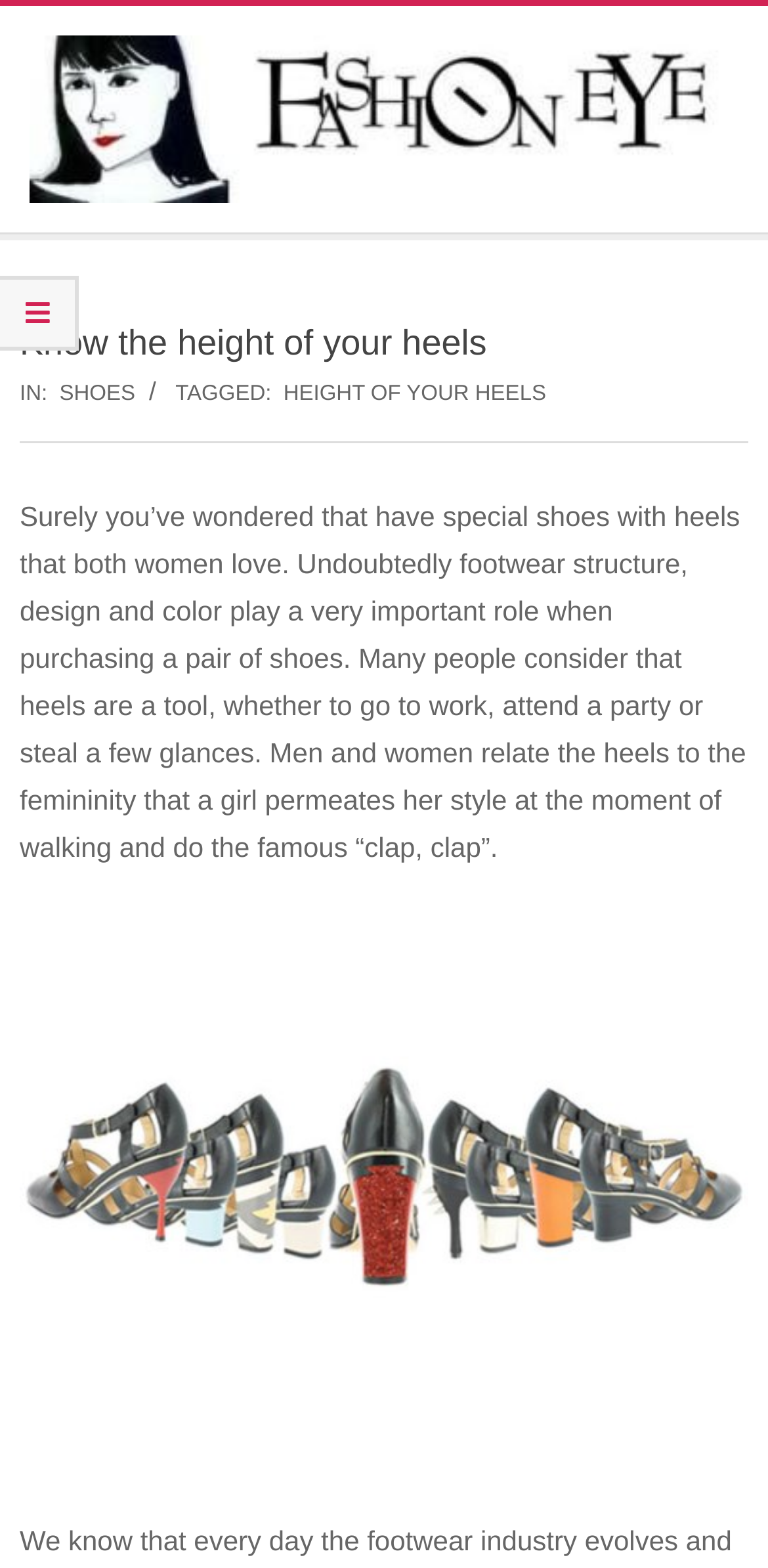Carefully examine the image and provide an in-depth answer to the question: What is the main topic of the webpage?

The main topic of the webpage is 'heels' because the heading 'Know the height of your heels' and the text 'height of heels' are prominent on the page, indicating that the webpage is discussing the height of heels in shoes.